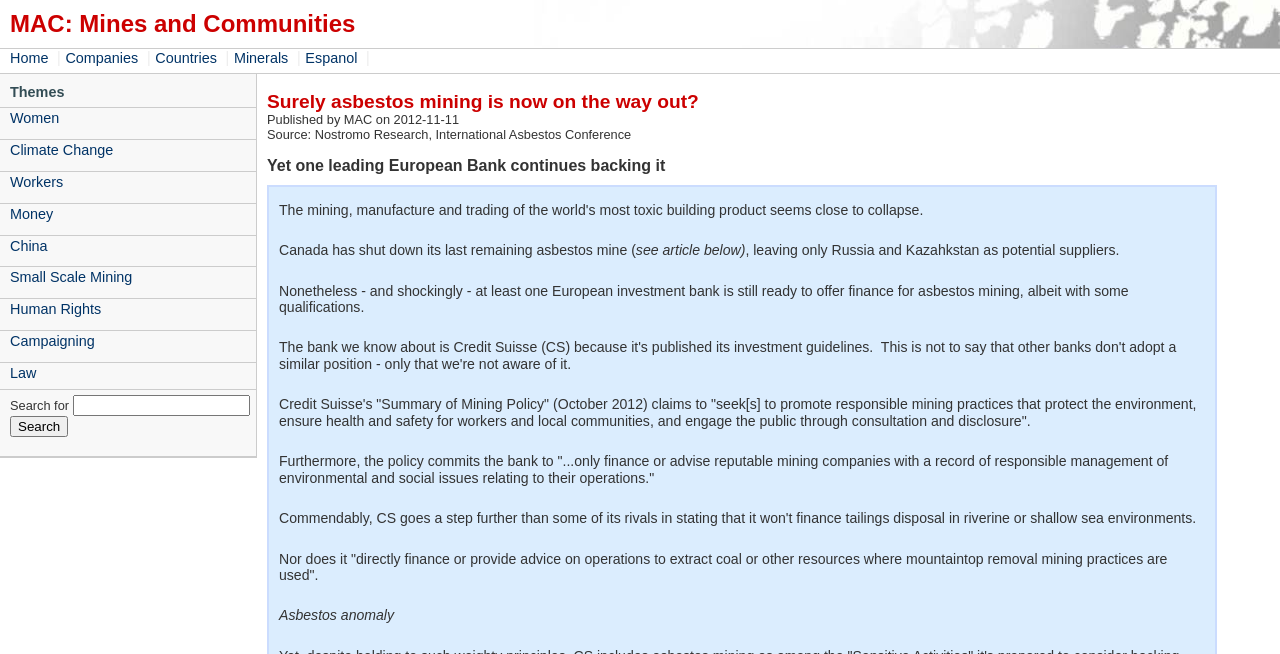Please identify the bounding box coordinates of the area that needs to be clicked to follow this instruction: "Click on the Women theme".

[0.0, 0.164, 0.2, 0.198]